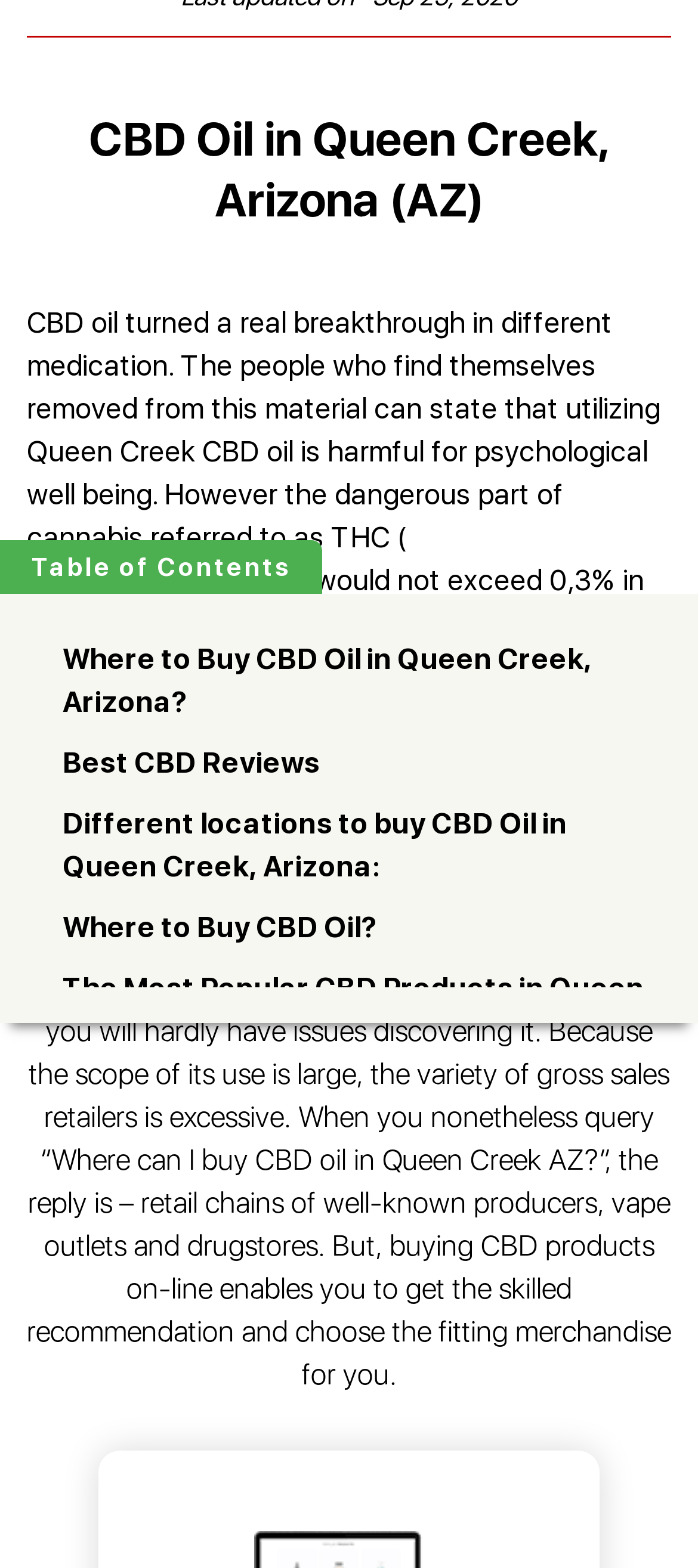Bounding box coordinates should be in the format (top-left x, top-left y, bottom-right x, bottom-right y) and all values should be floating point numbers between 0 and 1. Determine the bounding box coordinate for the UI element described as: All Products

[0.038, 0.258, 1.0, 0.283]